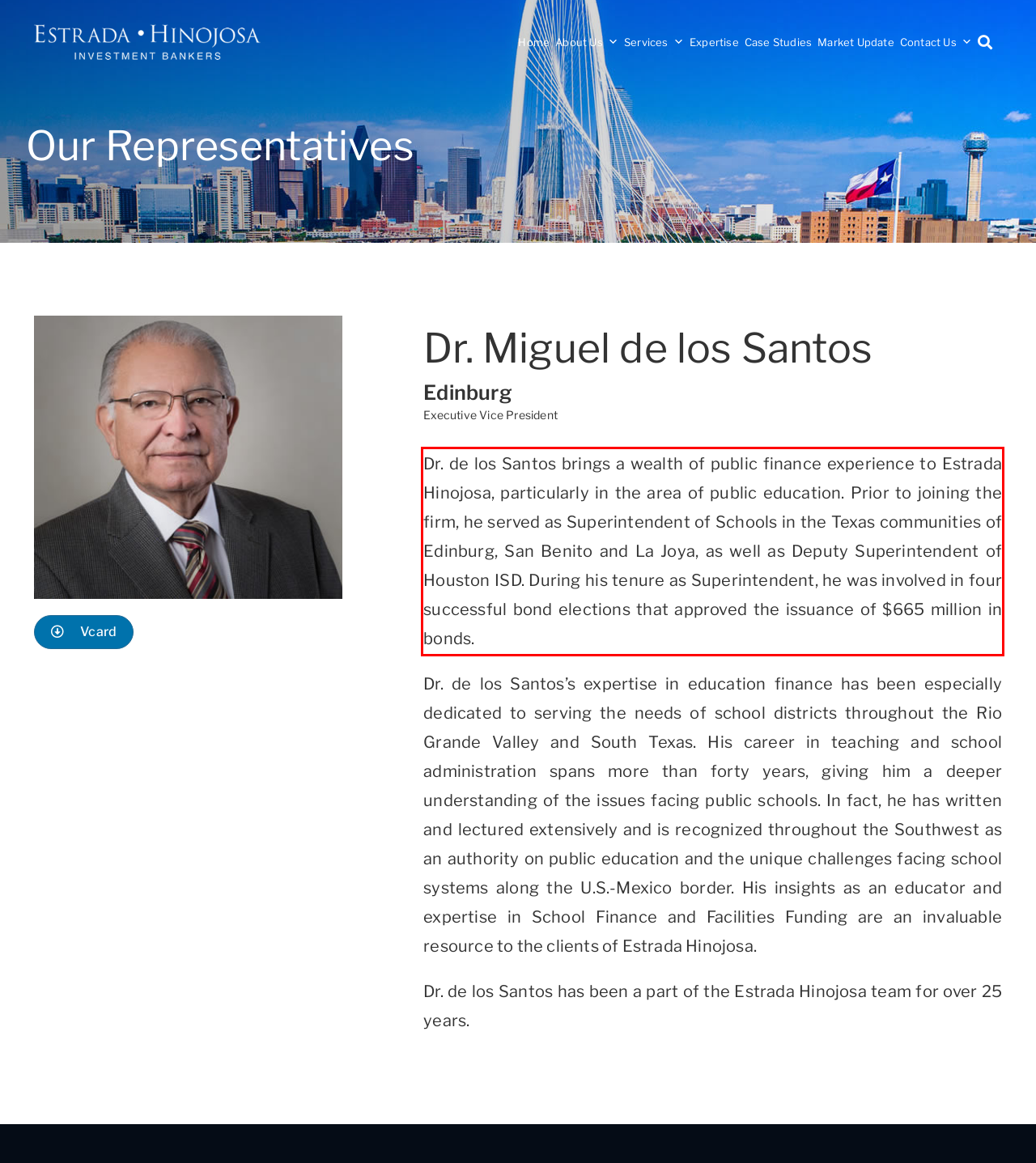The screenshot you have been given contains a UI element surrounded by a red rectangle. Use OCR to read and extract the text inside this red rectangle.

Dr. de los Santos brings a wealth of public finance experience to Estrada Hinojosa, particularly in the area of public education. Prior to joining the firm, he served as Superintendent of Schools in the Texas communities of Edinburg, San Benito and La Joya, as well as Deputy Superintendent of Houston ISD. During his tenure as Superintendent, he was involved in four successful bond elections that approved the issuance of $665 million in bonds.